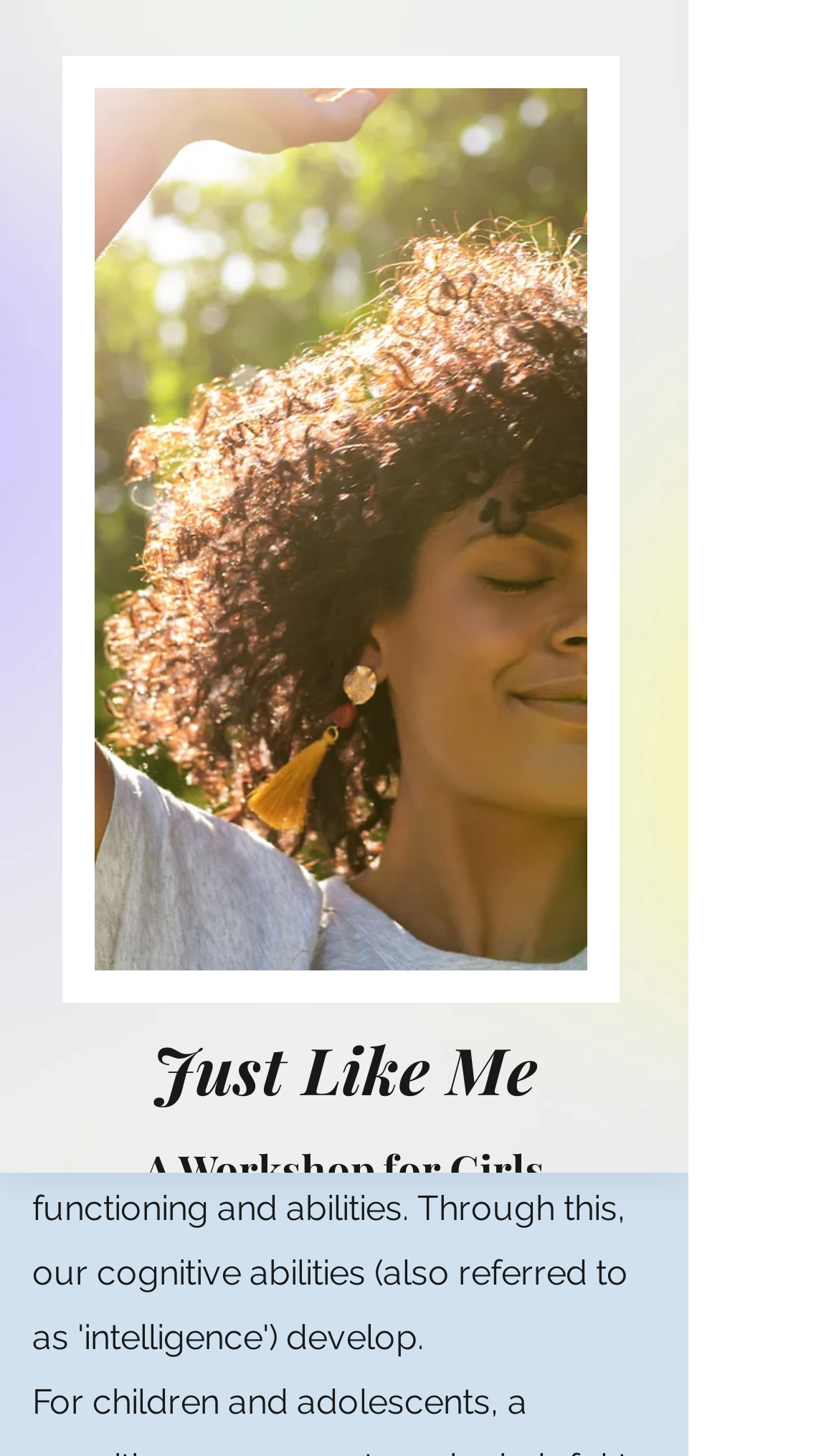Reply to the question with a brief word or phrase: How many contact links are present at the bottom of the webpage?

3